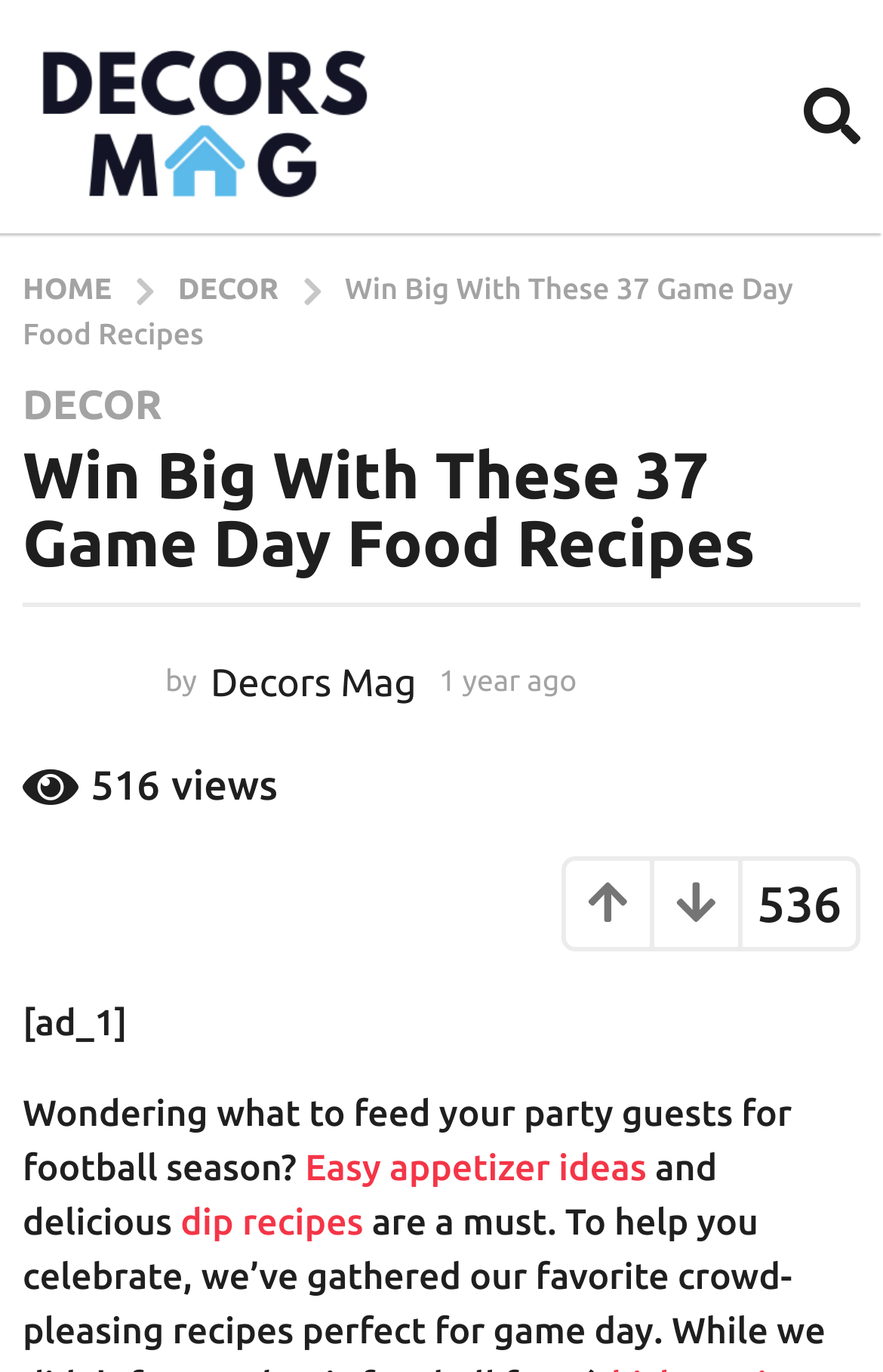How old is the blog post?
Please ensure your answer is as detailed and informative as possible.

The age of the blog post can be determined by looking at the section below the blog post title, where it says '1 year ago'. This information is provided to give an idea of when the post was published.